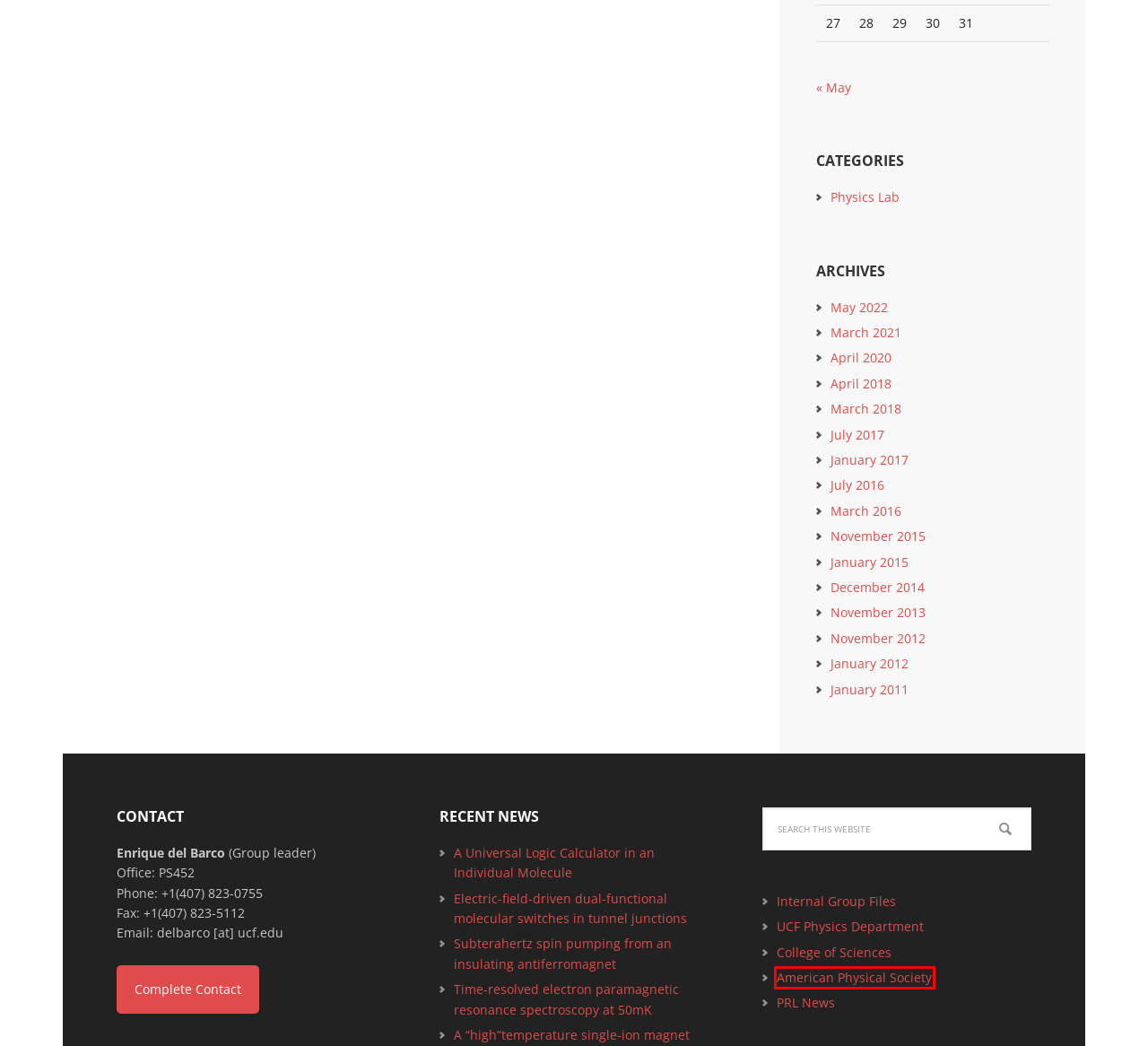Look at the screenshot of a webpage that includes a red bounding box around a UI element. Select the most appropriate webpage description that matches the page seen after clicking the highlighted element. Here are the candidates:
A. Physical Review Letters
B. March 2021 - Del Barco Lab
C. July 2016 - Del Barco Lab
D. January 2012 - Del Barco Lab
E. March 2016 - Del Barco Lab
F. April 2018 - Del Barco Lab
G. May 2022 - Del Barco Lab
H. American Physical Society

H